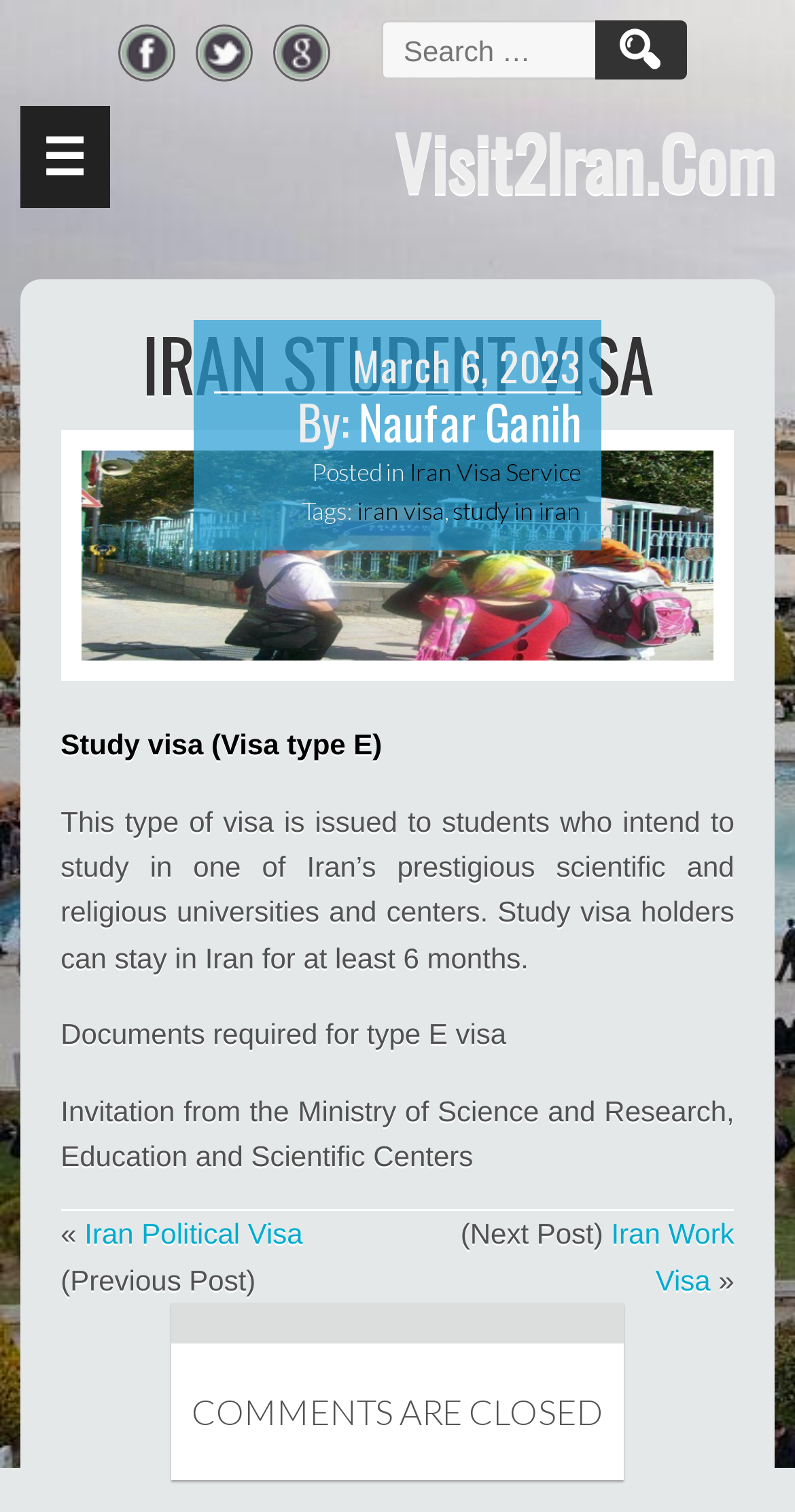Identify the bounding box coordinates for the element you need to click to achieve the following task: "Search for something". The coordinates must be four float values ranging from 0 to 1, formatted as [left, top, right, bottom].

[0.479, 0.013, 0.762, 0.053]